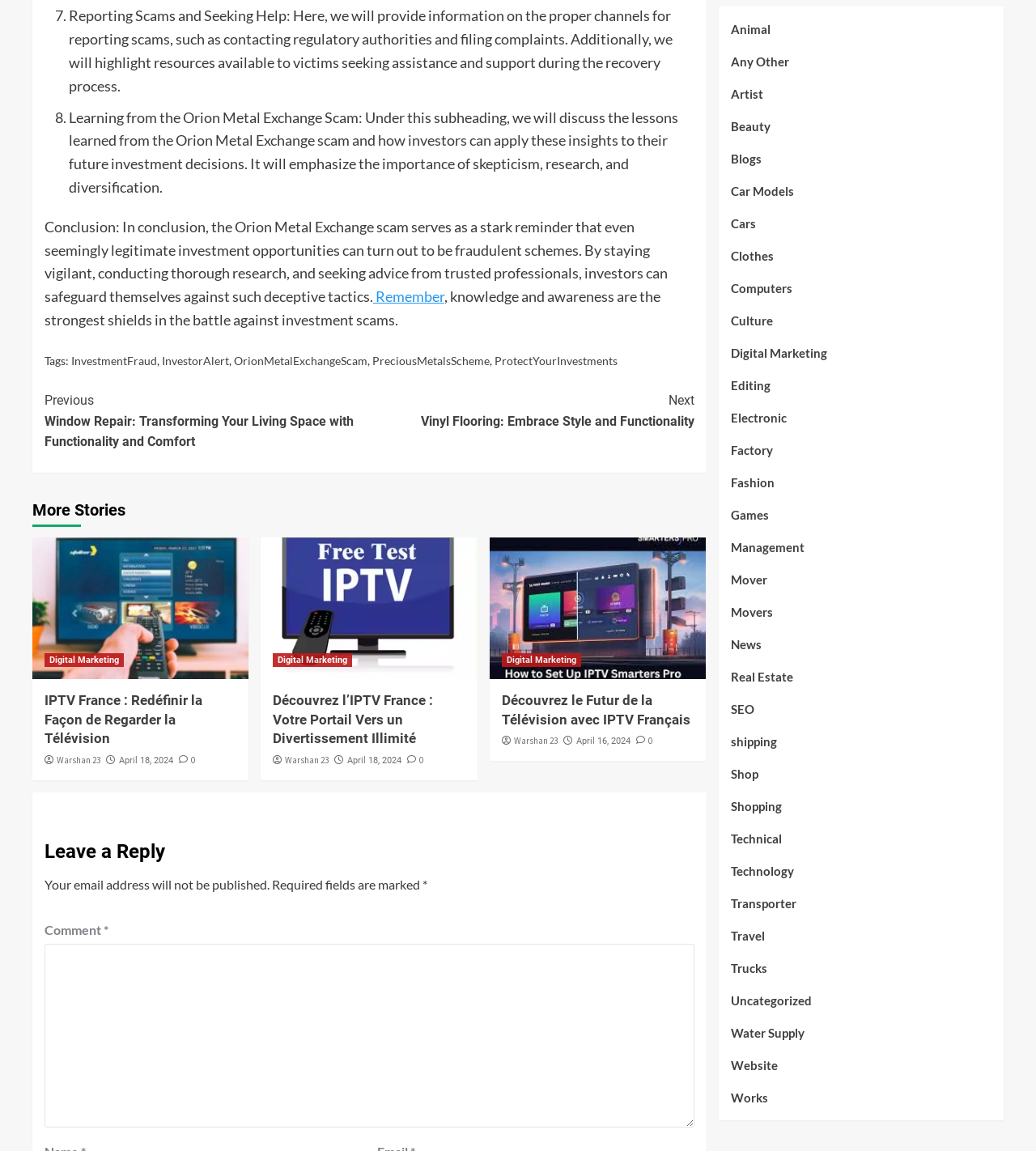What is the topic of the article?
Please interpret the details in the image and answer the question thoroughly.

The article discusses the Orion Metal Exchange scam, providing information on reporting scams, seeking help, and learning from the experience.